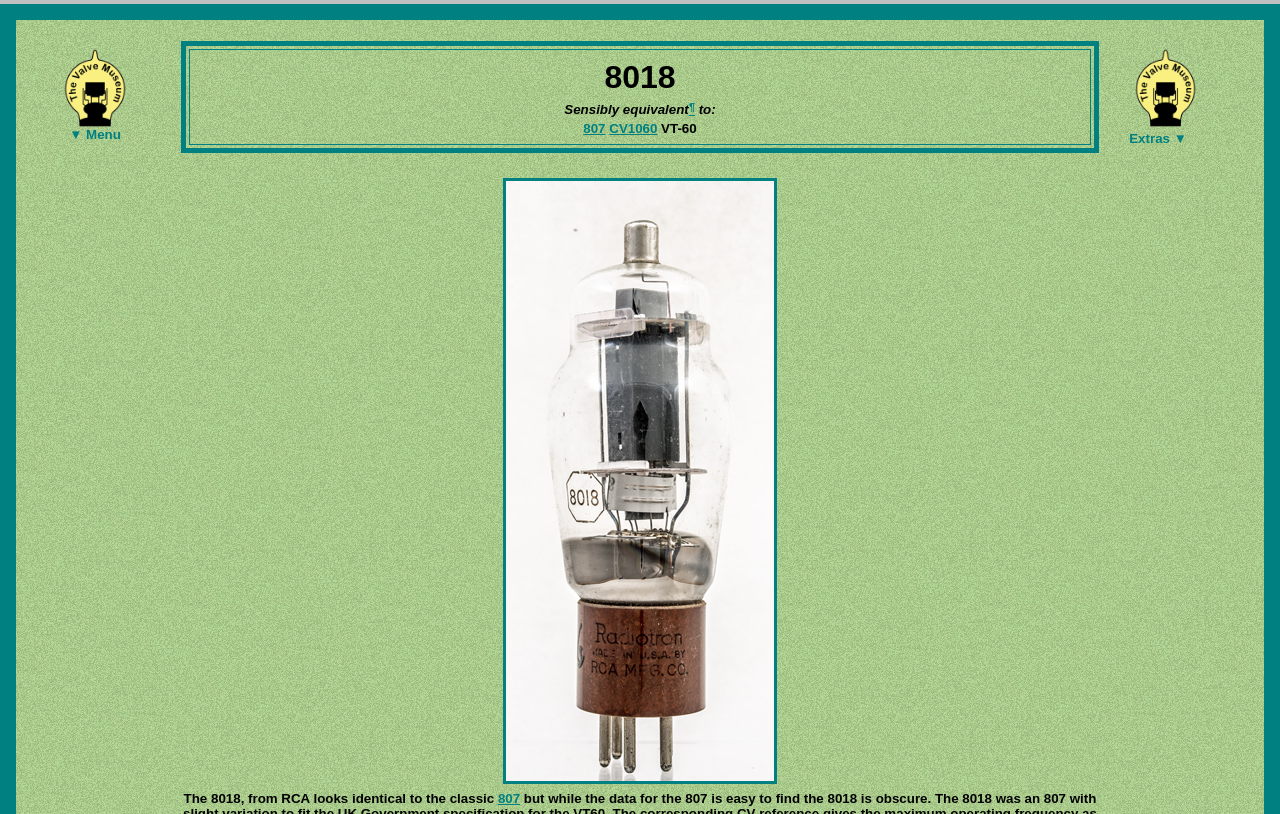What is the purpose of the Extras section?
Please provide a single word or phrase in response based on the screenshot.

Unknown